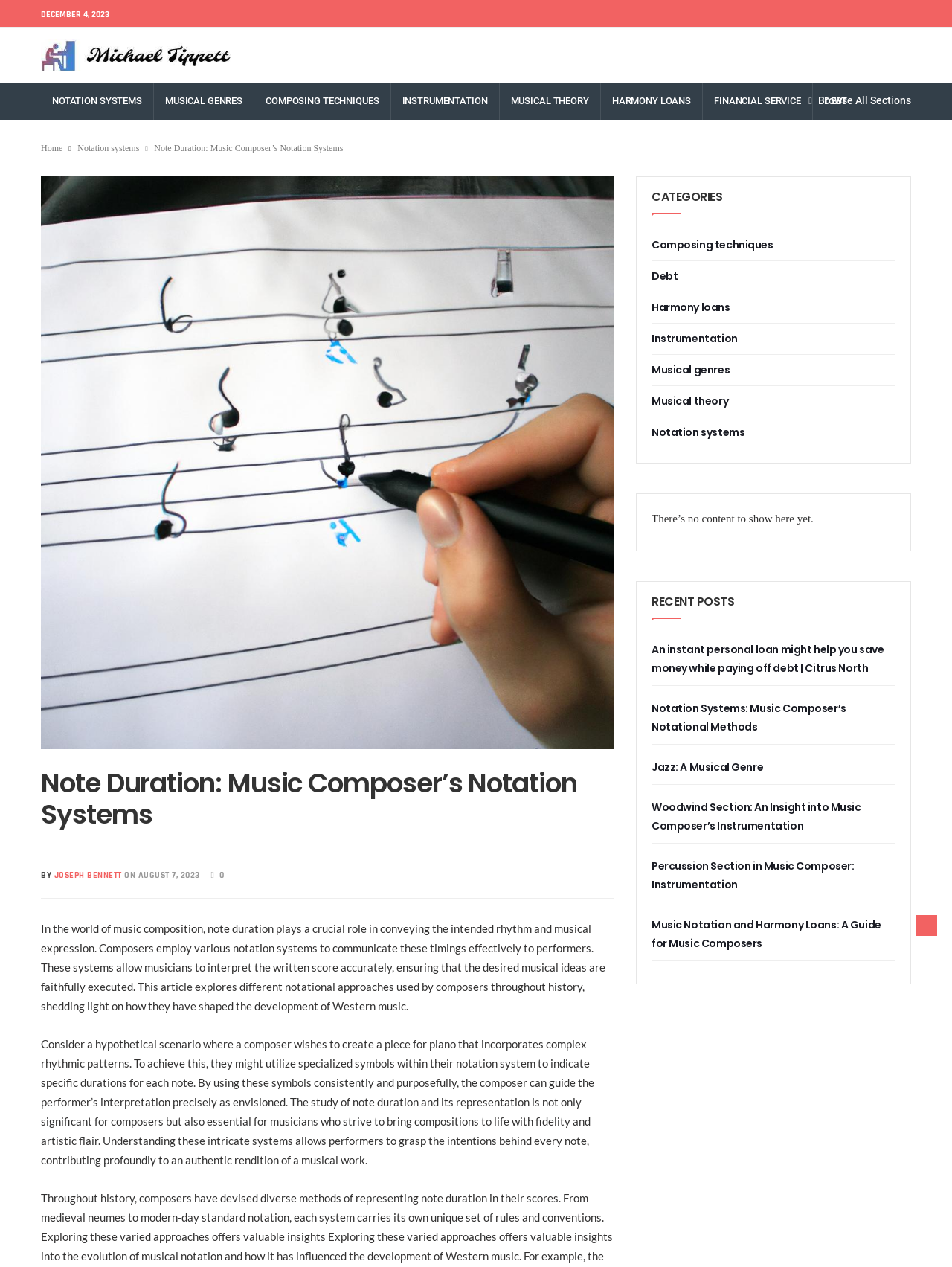How many categories are listed?
Based on the image, provide a one-word or brief-phrase response.

10